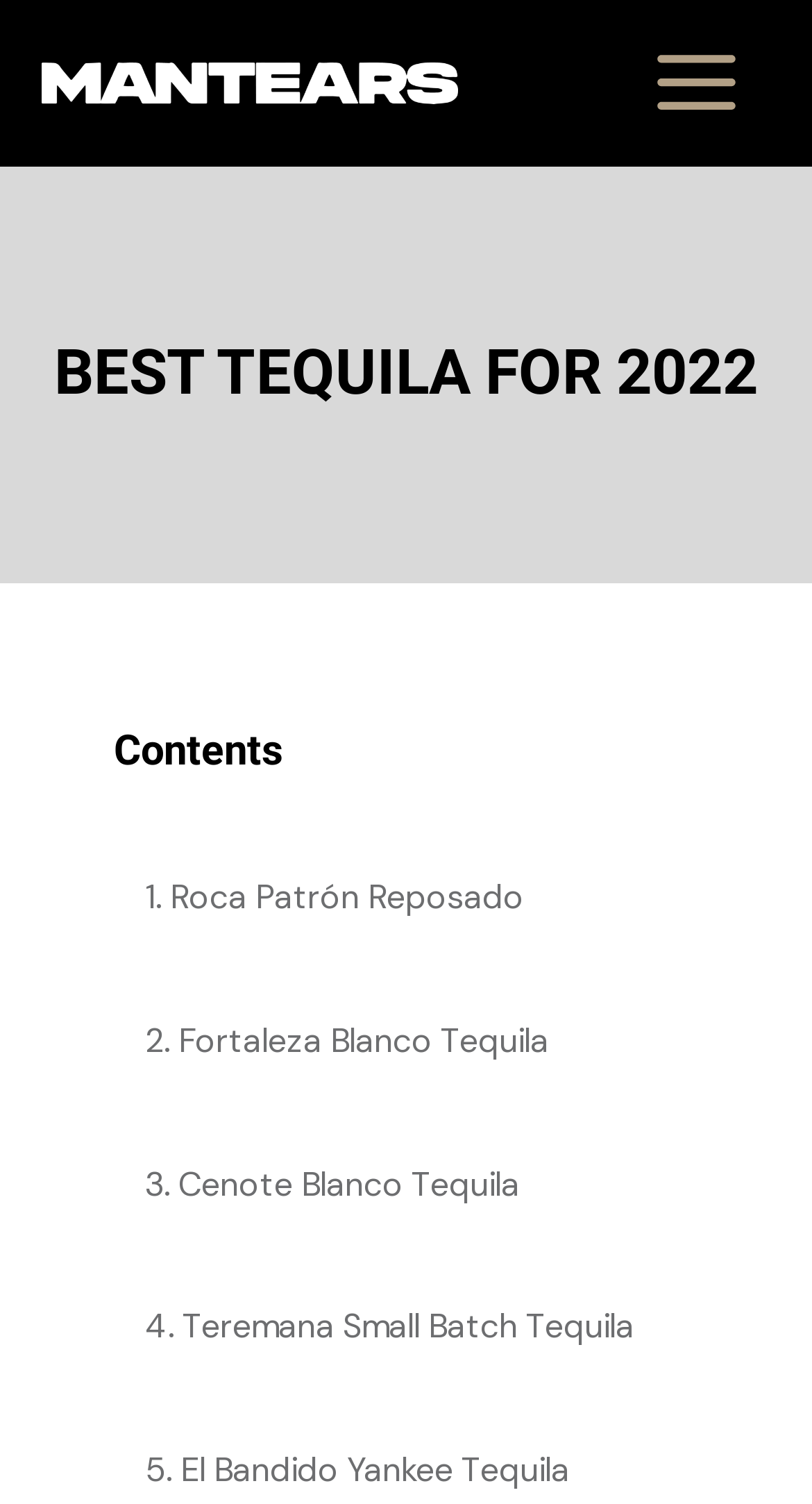Using details from the image, please answer the following question comprehensively:
What type of content is organized under 'Contents'?

Based on the webpage's structure, it appears that the 'Contents' section is organizing the list of tequila options, as the links to different tequilas are located below the 'Contents' heading.